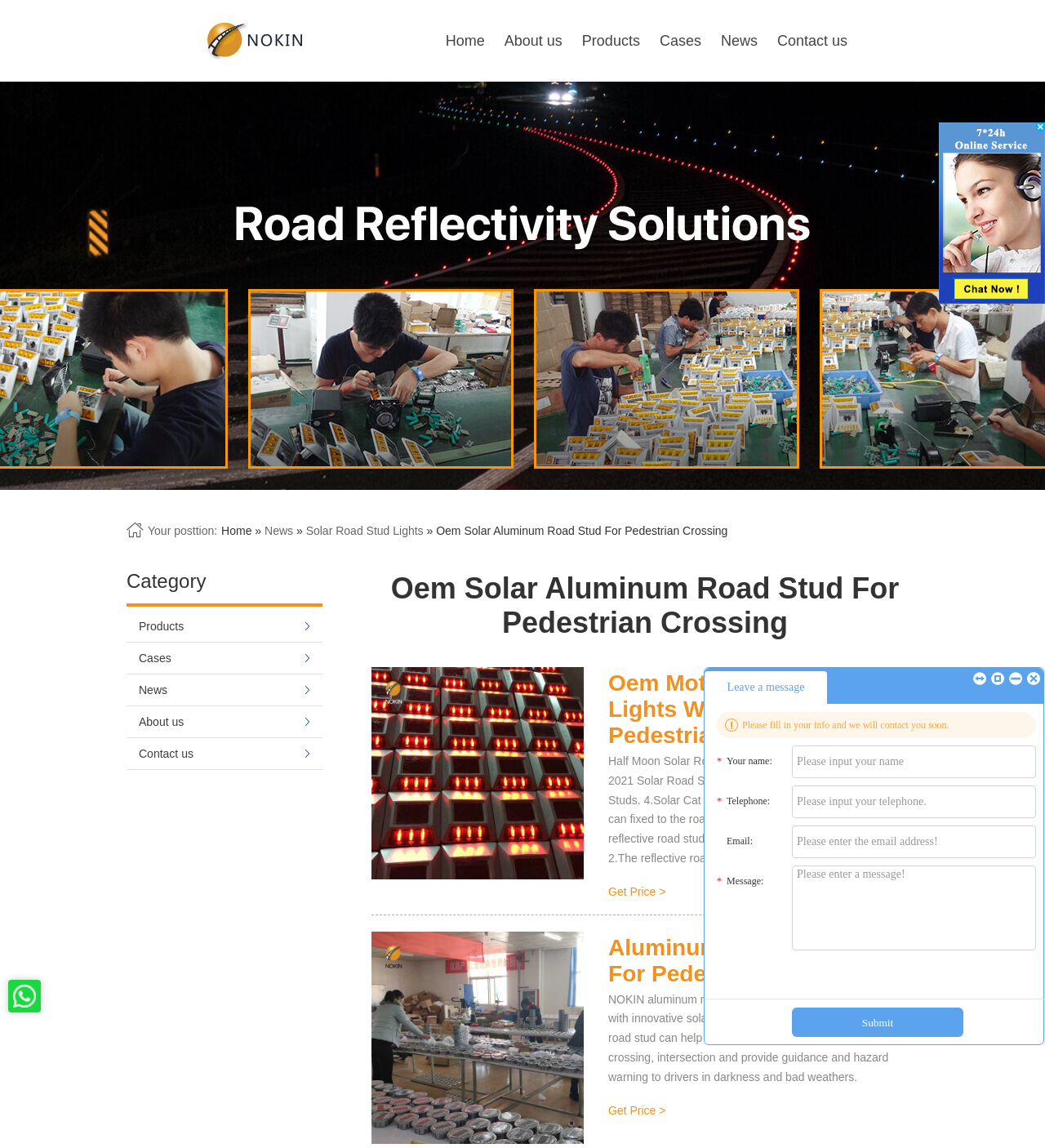Identify the bounding box coordinates of the specific part of the webpage to click to complete this instruction: "View the 'Oem Motorway Road Stud Lights With Spike For Pedestrian Crossing' image".

[0.355, 0.581, 0.559, 0.766]